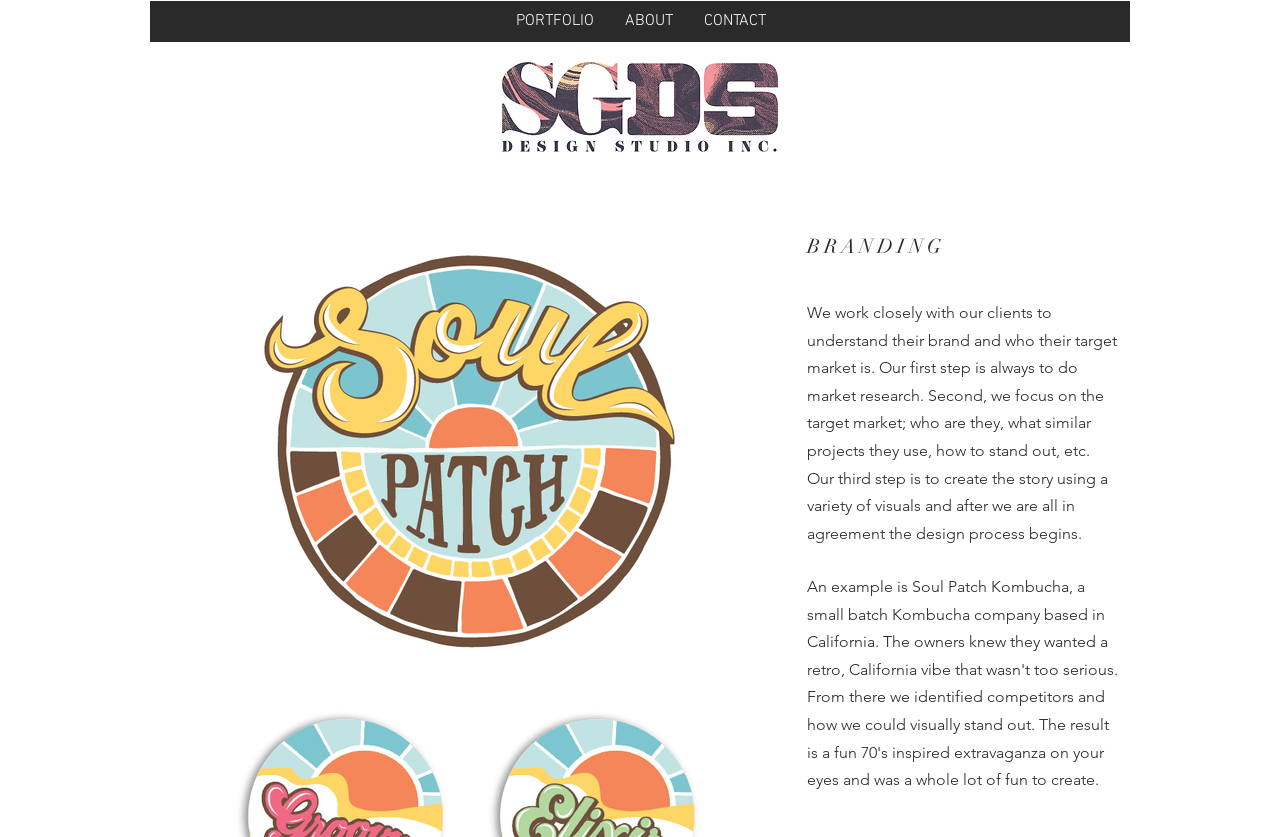Determine the bounding box coordinates for the UI element matching this description: "PORTFOLIO".

[0.39, 0.001, 0.475, 0.05]